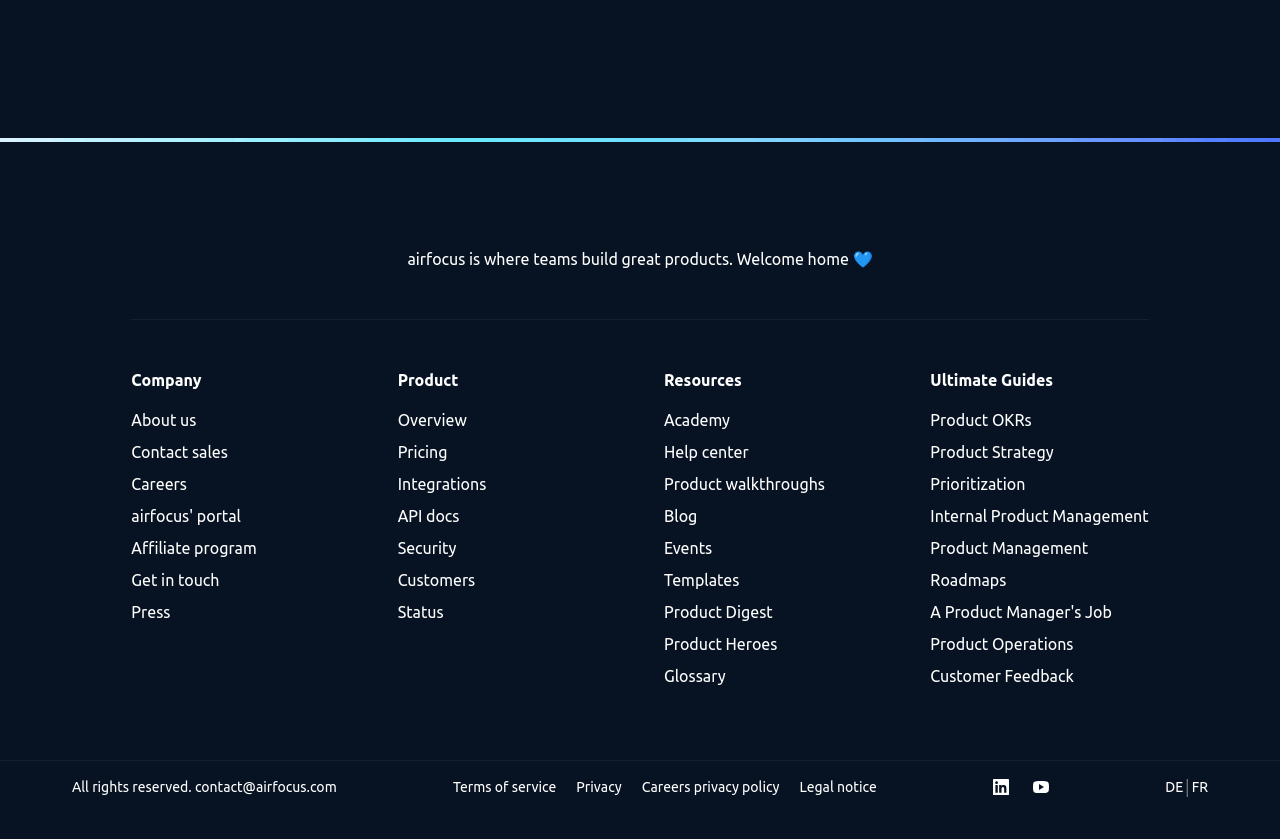How many social media links are there at the bottom of the webpage?
Answer the question with as much detail as possible.

There are 2 social media links at the bottom of the webpage, which are 'LinkedIn' and 'YouTube', both of which are represented by their respective logos.